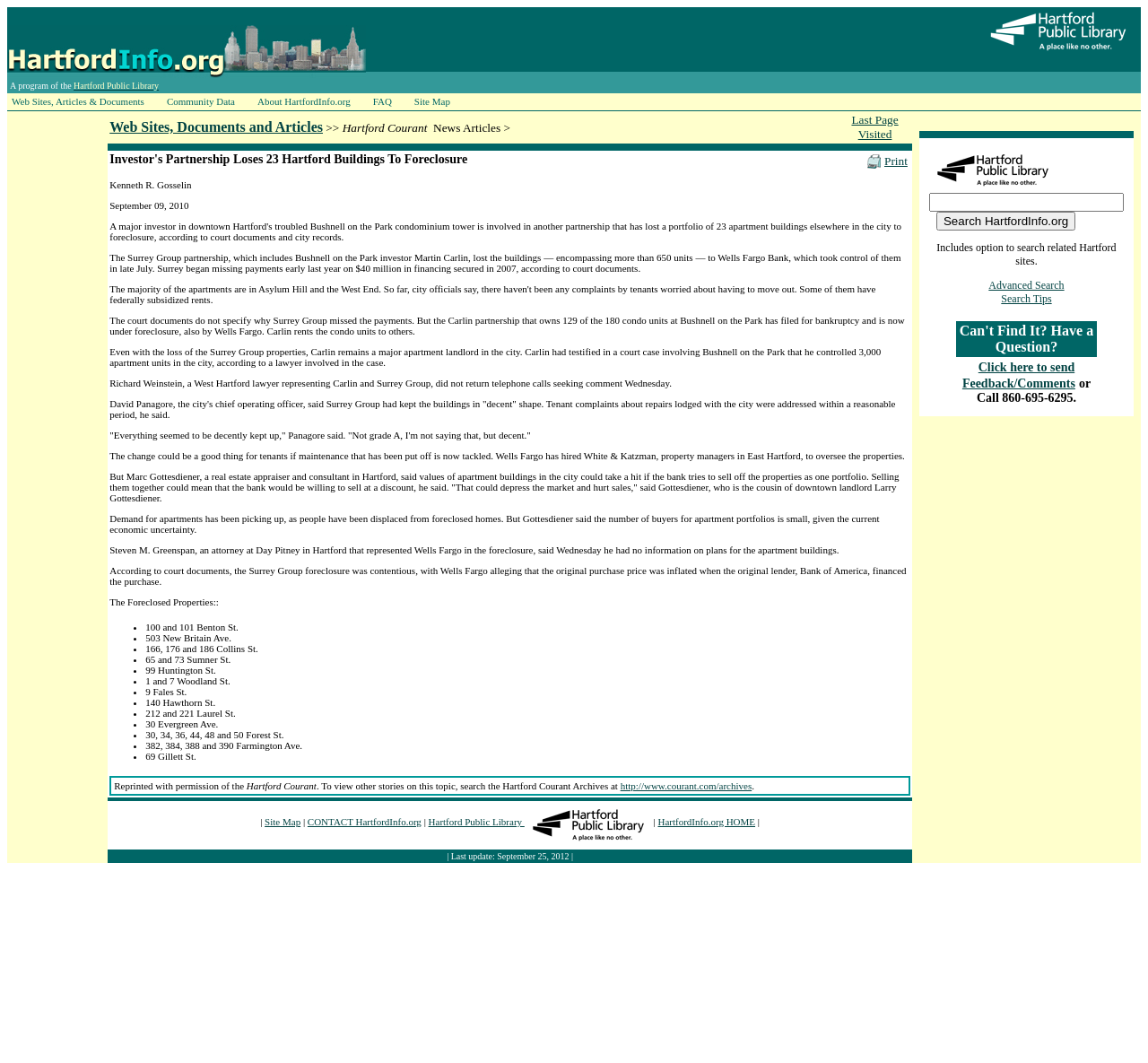Kindly determine the bounding box coordinates for the area that needs to be clicked to execute this instruction: "Visit Facebook page".

None